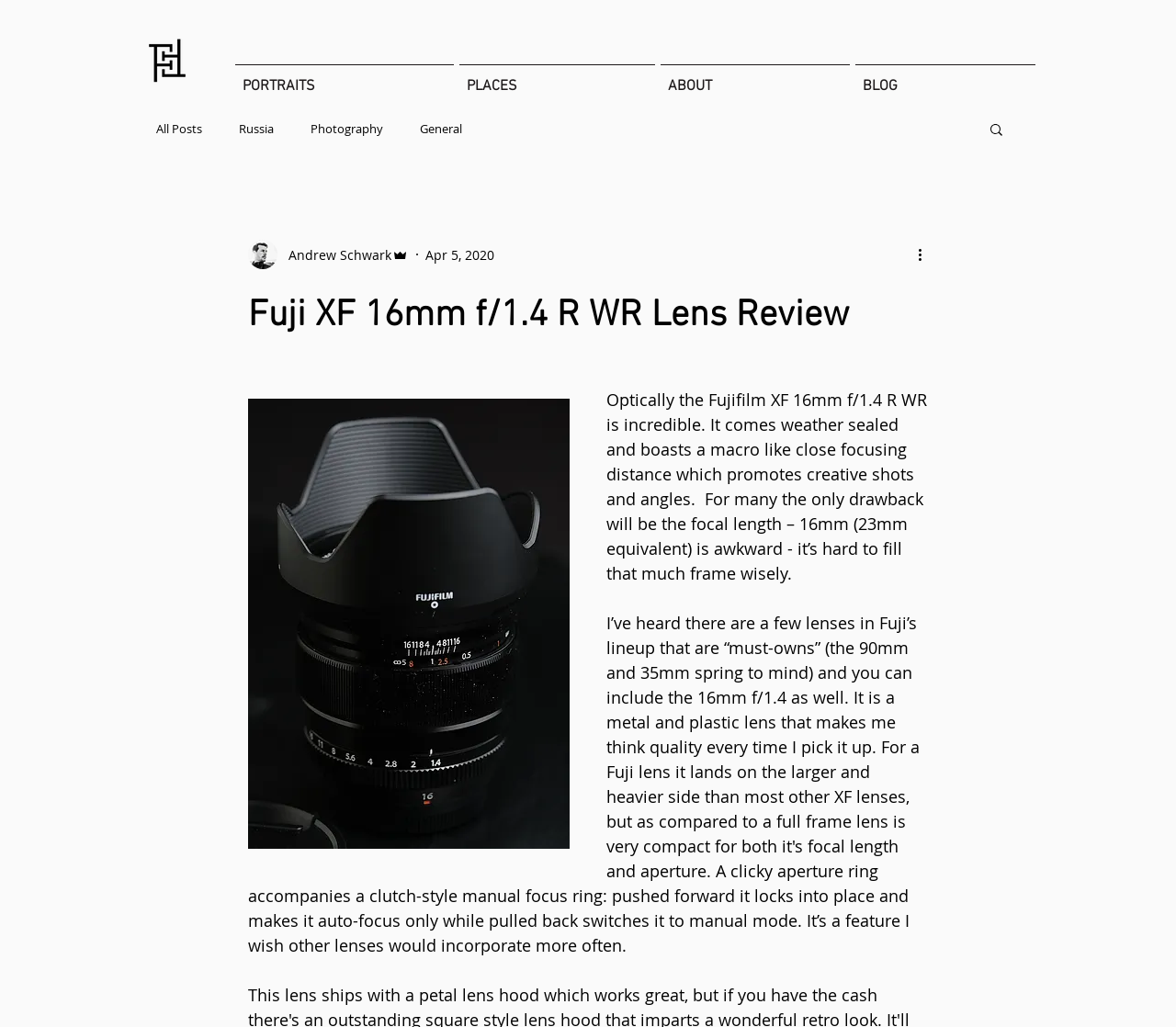Identify the bounding box coordinates of the region that needs to be clicked to carry out this instruction: "Click on the 'ABOUT' link". Provide these coordinates as four float numbers ranging from 0 to 1, i.e., [left, top, right, bottom].

[0.559, 0.063, 0.725, 0.089]